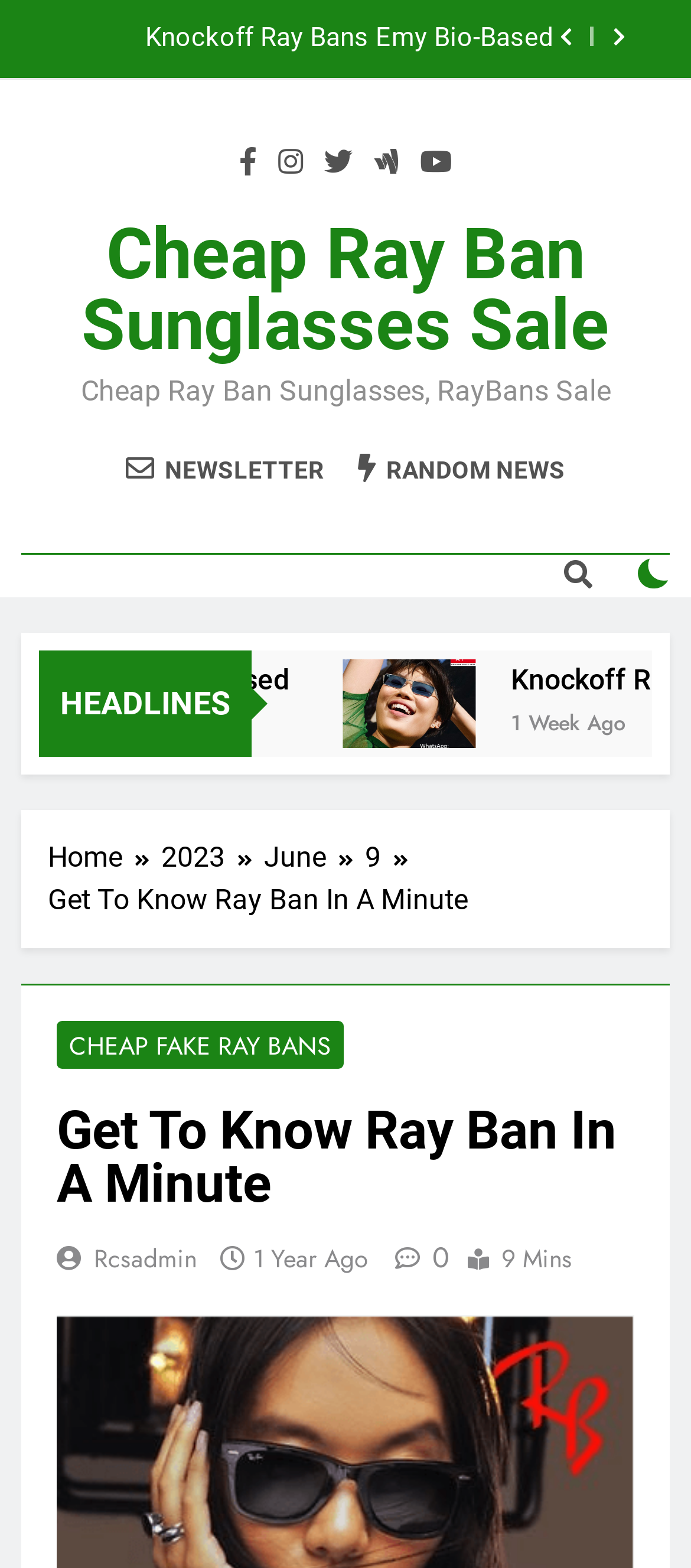Identify the bounding box coordinates of the clickable region required to complete the instruction: "Get newsletter". The coordinates should be given as four float numbers within the range of 0 and 1, i.e., [left, top, right, bottom].

[0.182, 0.288, 0.469, 0.31]